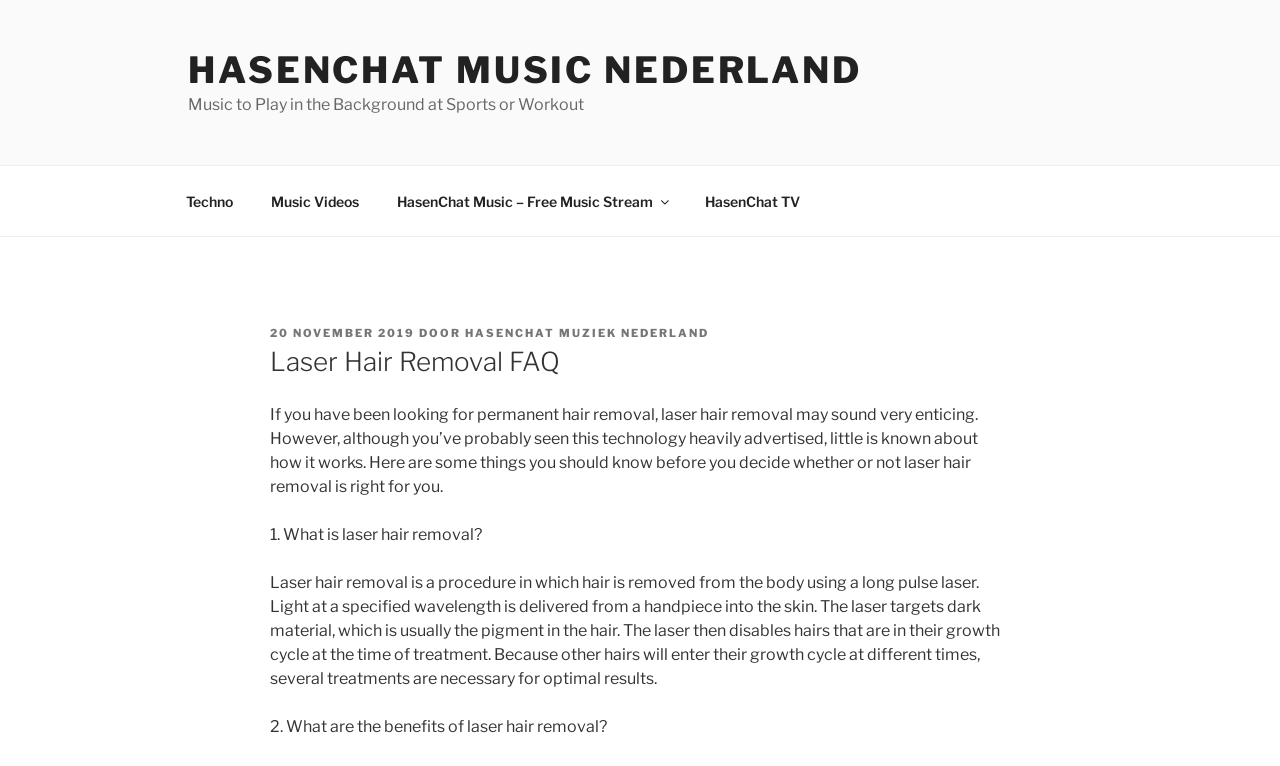How many treatments are necessary for optimal results?
Provide an in-depth answer to the question, covering all aspects.

As stated on the webpage, because other hairs will enter their growth cycle at different times, several treatments are necessary for optimal results.